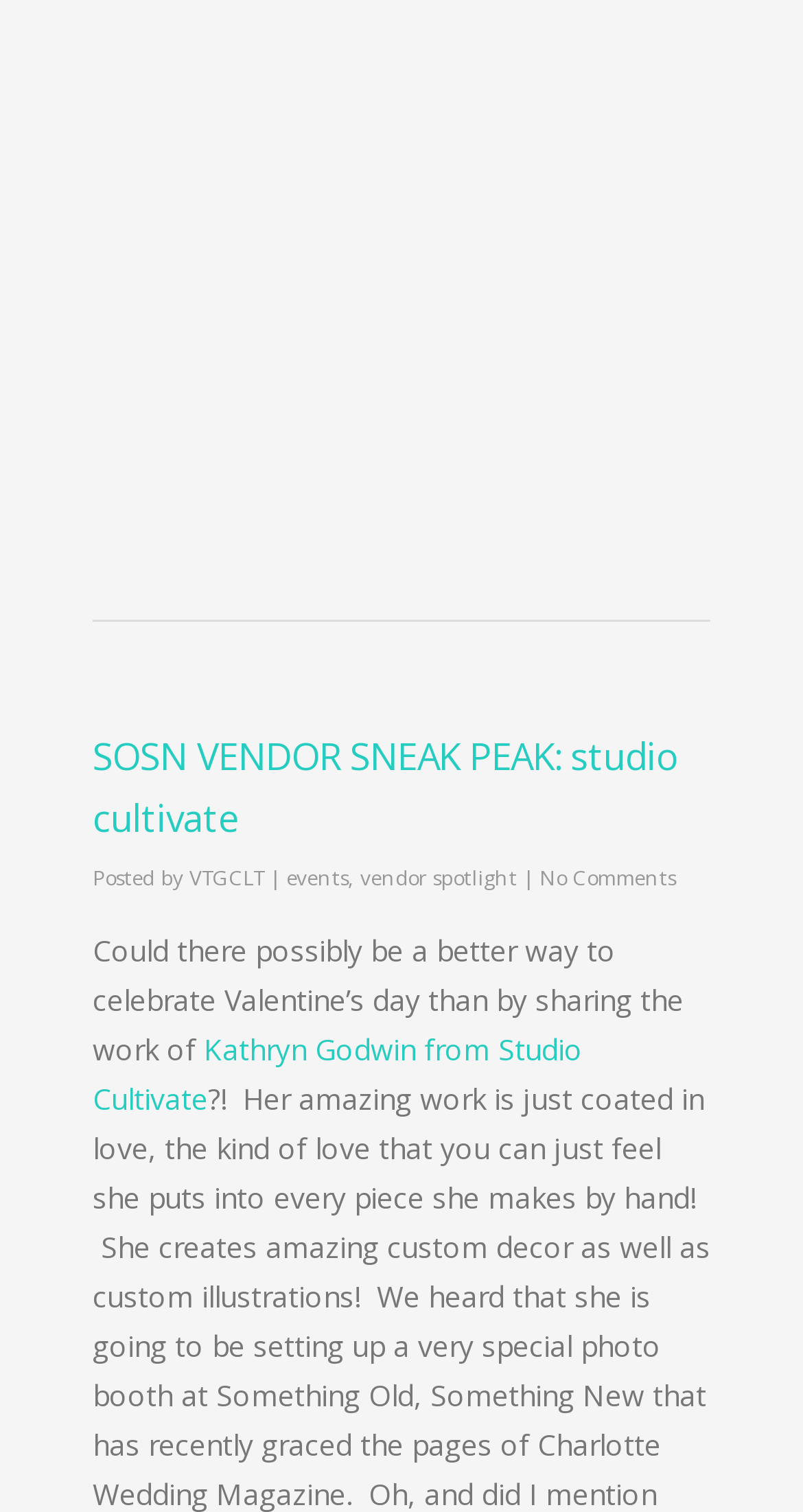What is the name of the author who posted the article?
Please provide a comprehensive answer based on the details in the screenshot.

I found a StaticText element with the text 'Posted by' followed by a link element with the text 'VTGCLT', which implies that VTGCLT is the author who posted the article.